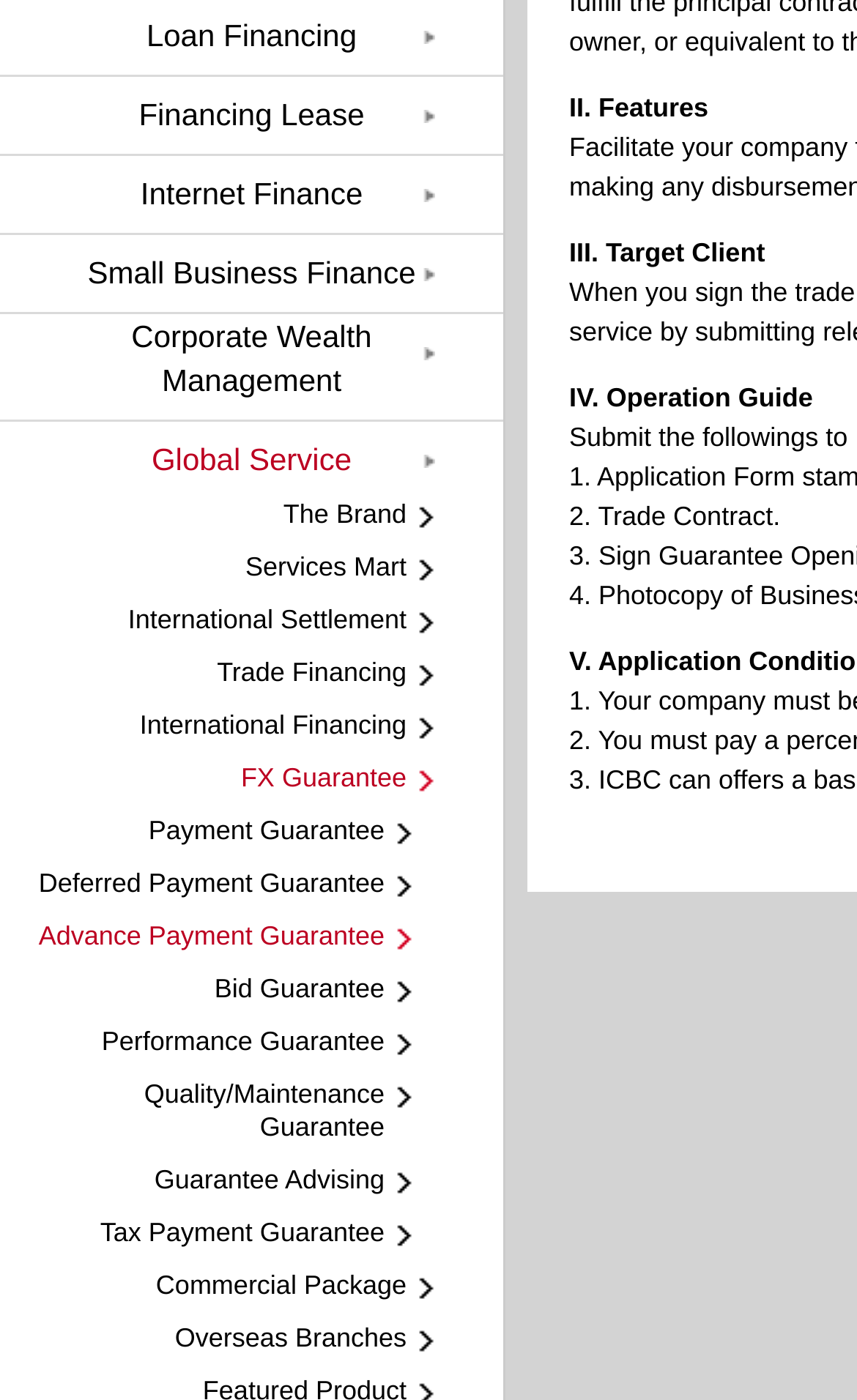Bounding box coordinates are specified in the format (top-left x, top-left y, bottom-right x, bottom-right y). All values are floating point numbers bounded between 0 and 1. Please provide the bounding box coordinate of the region this sentence describes: Overseas Branches Overseas Branches

[0.0, 0.945, 0.587, 0.982]